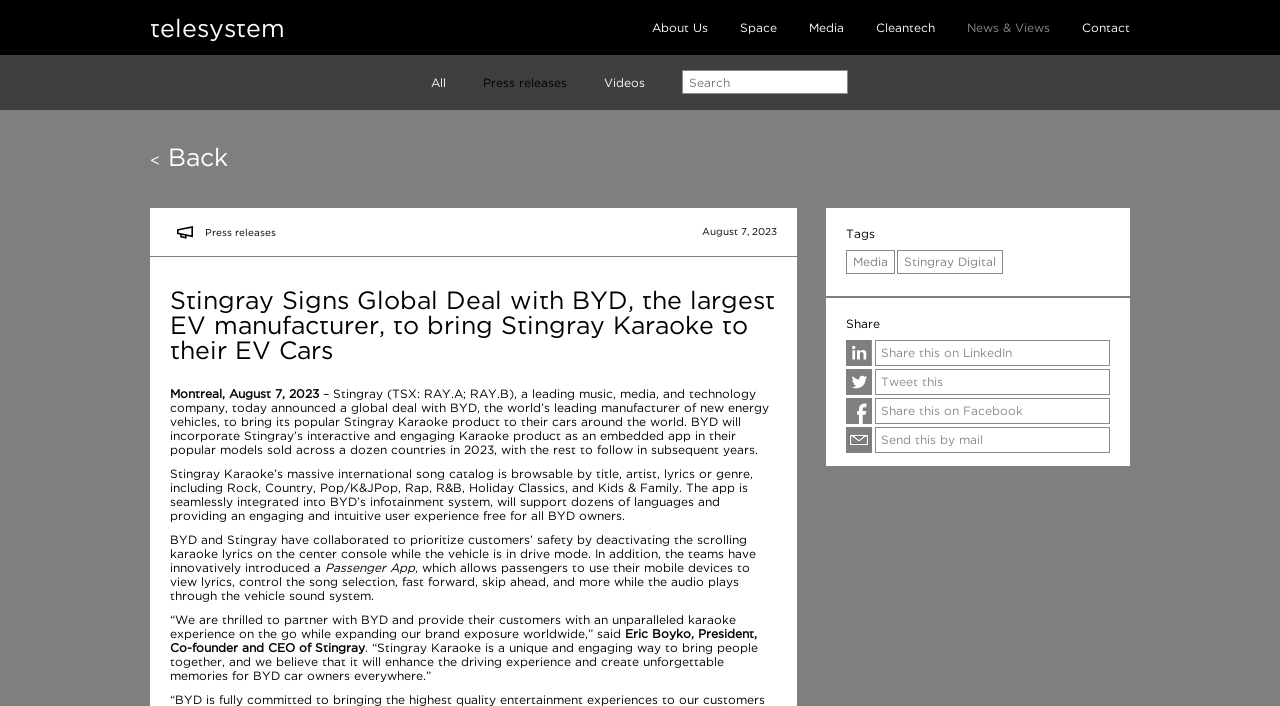Reply to the question with a brief word or phrase: What is the safety feature of Stingray Karaoke in BYD cars?

Deactivating scrolling karaoke lyrics while driving